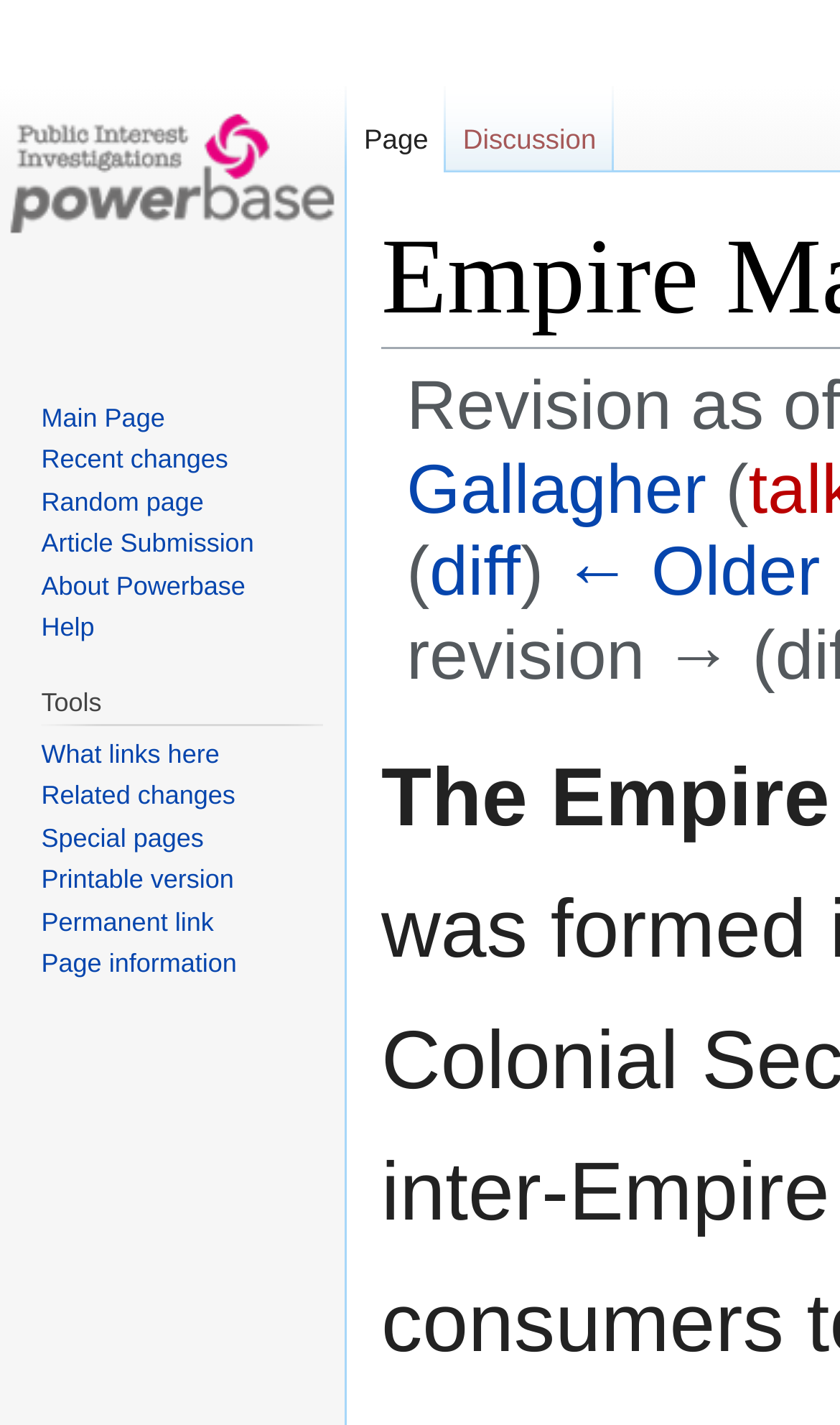Locate the bounding box coordinates of the element that should be clicked to execute the following instruction: "Jump to navigation".

[0.602, 0.489, 0.765, 0.513]